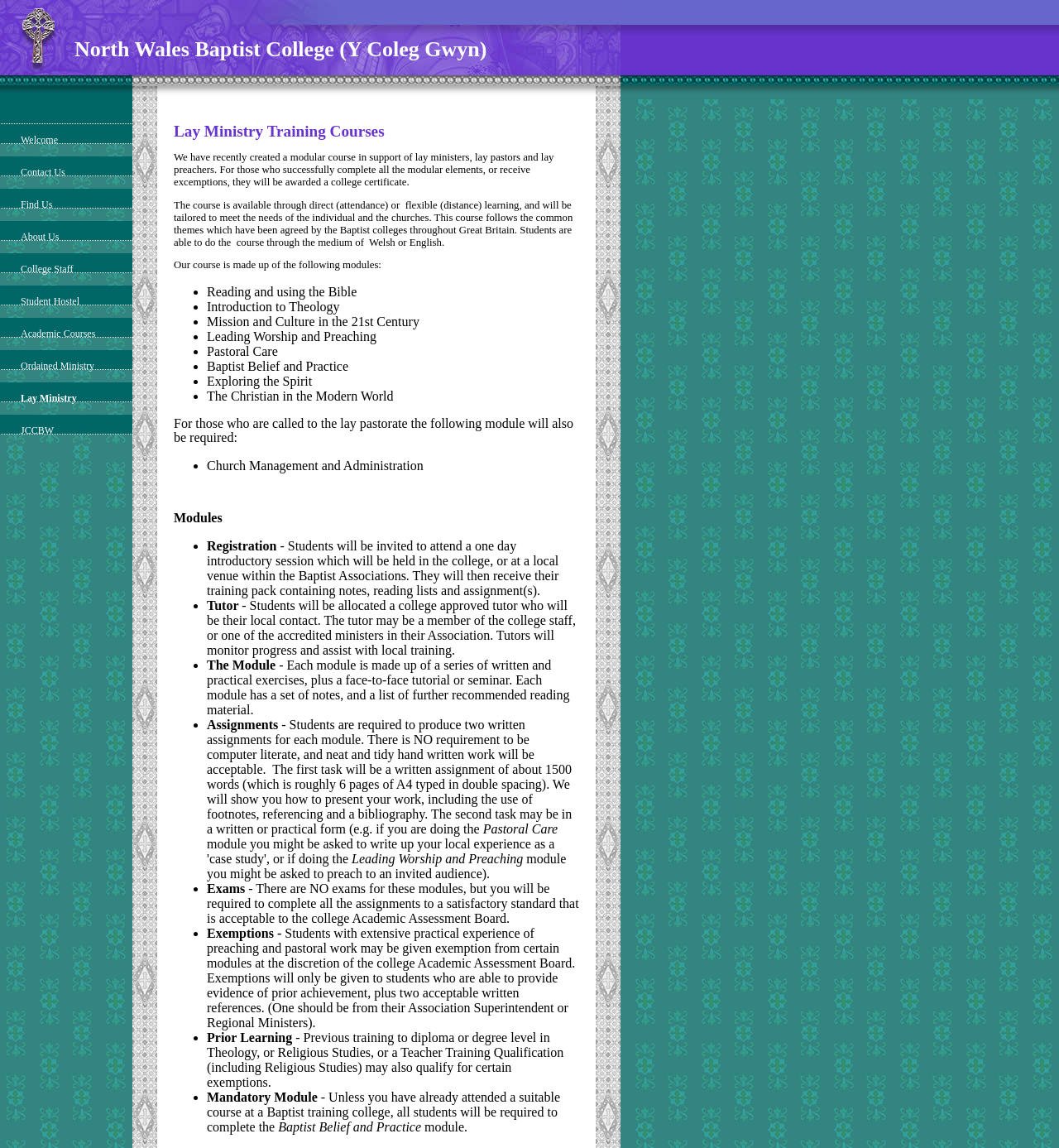Can you specify the bounding box coordinates for the region that should be clicked to fulfill this instruction: "Click on Welcome".

[0.02, 0.117, 0.055, 0.127]